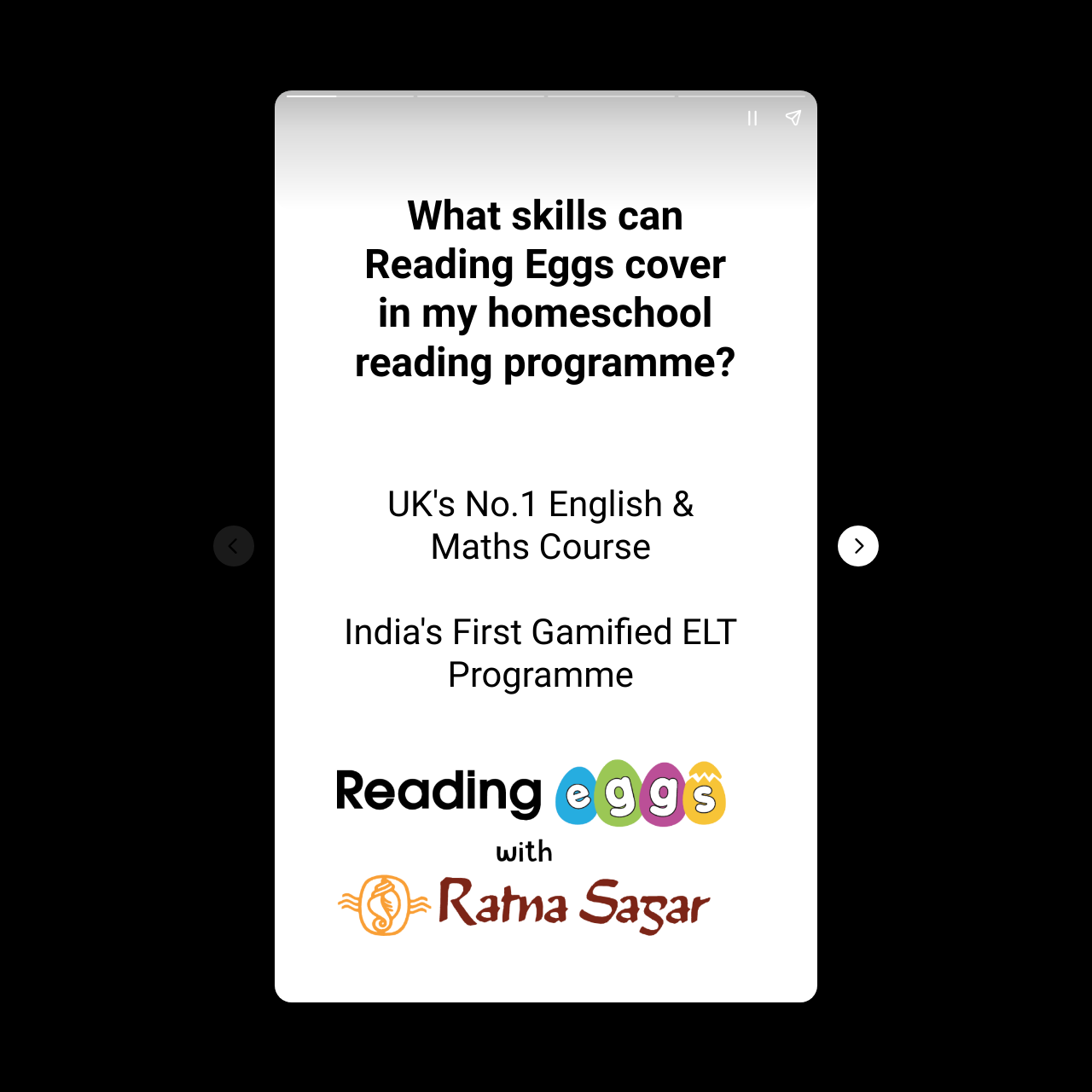Create a detailed description of the webpage's content and layout.

The webpage appears to be a blog post from Reading Eggs, a learning platform. At the top, there is a heading that matches the meta description, "What skills can Reading Eggs cover in my homeschool reading programme?" This heading is positioned roughly in the middle of the top section of the page.

Below the heading, there is an image with the text "Reading Eggs India" on the left side of the page. To the right of the image, there is another heading that reads "UK's No.1 English & Maths Course India's First Gamified ELT Programme". This heading is positioned slightly below the first heading.

On the top-right corner of the page, there is a canvas element that spans the entire width of the page. Below this canvas, there is a complementary section that takes up about half of the page's width. Within this section, there are two buttons, "Pause story" and "Share story", positioned side by side.

At the bottom of the page, there are two navigation buttons, "Previous page" and "Next page". The "Previous page" button is disabled and located on the left side, while the "Next page" button is enabled and positioned on the right side.